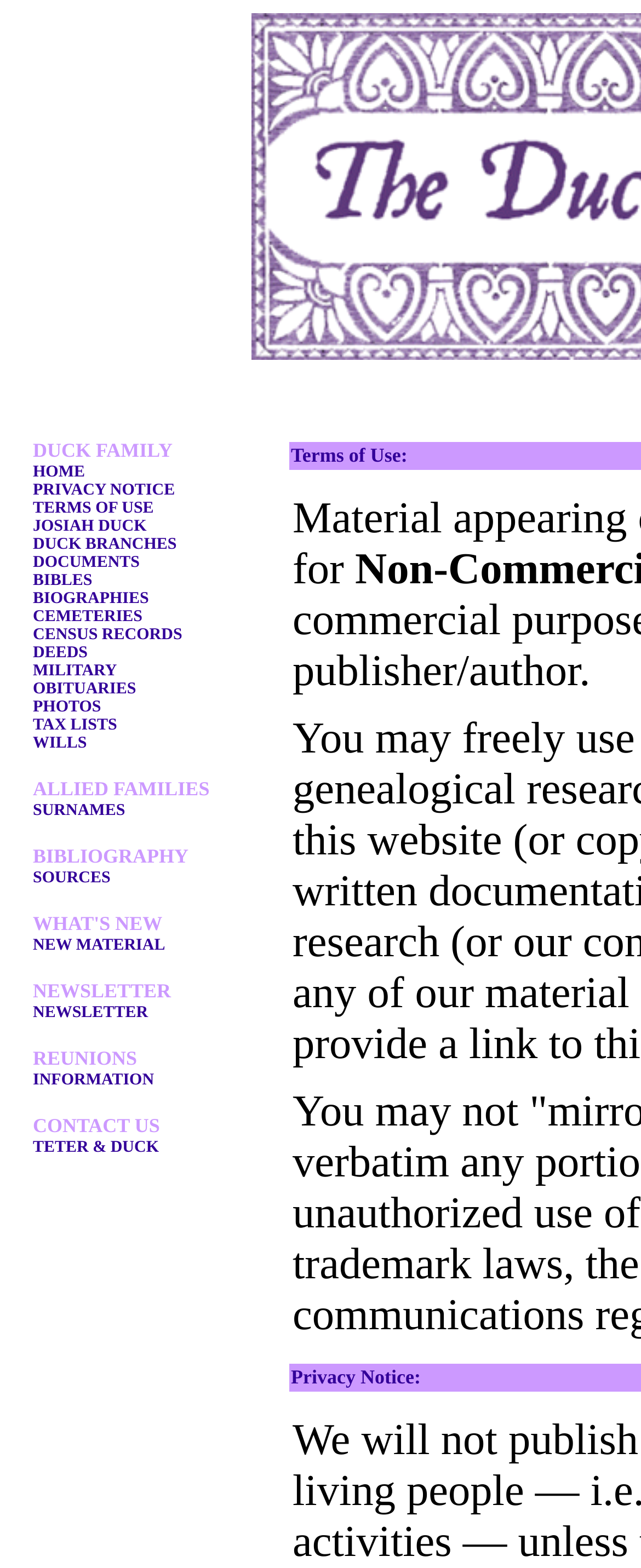Give a complete and precise description of the webpage's appearance.

This webpage is dedicated to the Josiah Duck Family History, providing an archive of genealogical information. At the top, there is a table with a single row containing multiple cells, each holding a link or text. The links are arranged horizontally, with "HOME" on the left, followed by "PRIVACY NOTICE", "TERMS OF USE", and so on, up to "TETER & DUCK" on the right. 

There are 19 links in total, including "JOSIAH DUCK", "DUCK BRANCHES", "DOCUMENTS", "BIBLES", "BIOGRAPHIES", "CEMETERIES", "CENSUS RECORDS", "DEEDS", "MILITARY", "OBITUARIES", "PHOTOS", "TAX LISTS", "WILLS", "SURNAMES", "SOURCES", "NEW MATERIAL", "NEWSLETTER", "INFORMATION", and "TETER & DUCK". 

Between these links, there are four static text elements: "ALLIED FAMILIES", "BIBLIOGRAPHY", "NEWSLETTER", "REUNIONS", and "CONTACT US". These elements are positioned among the links, creating a sense of separation between the different categories of information.